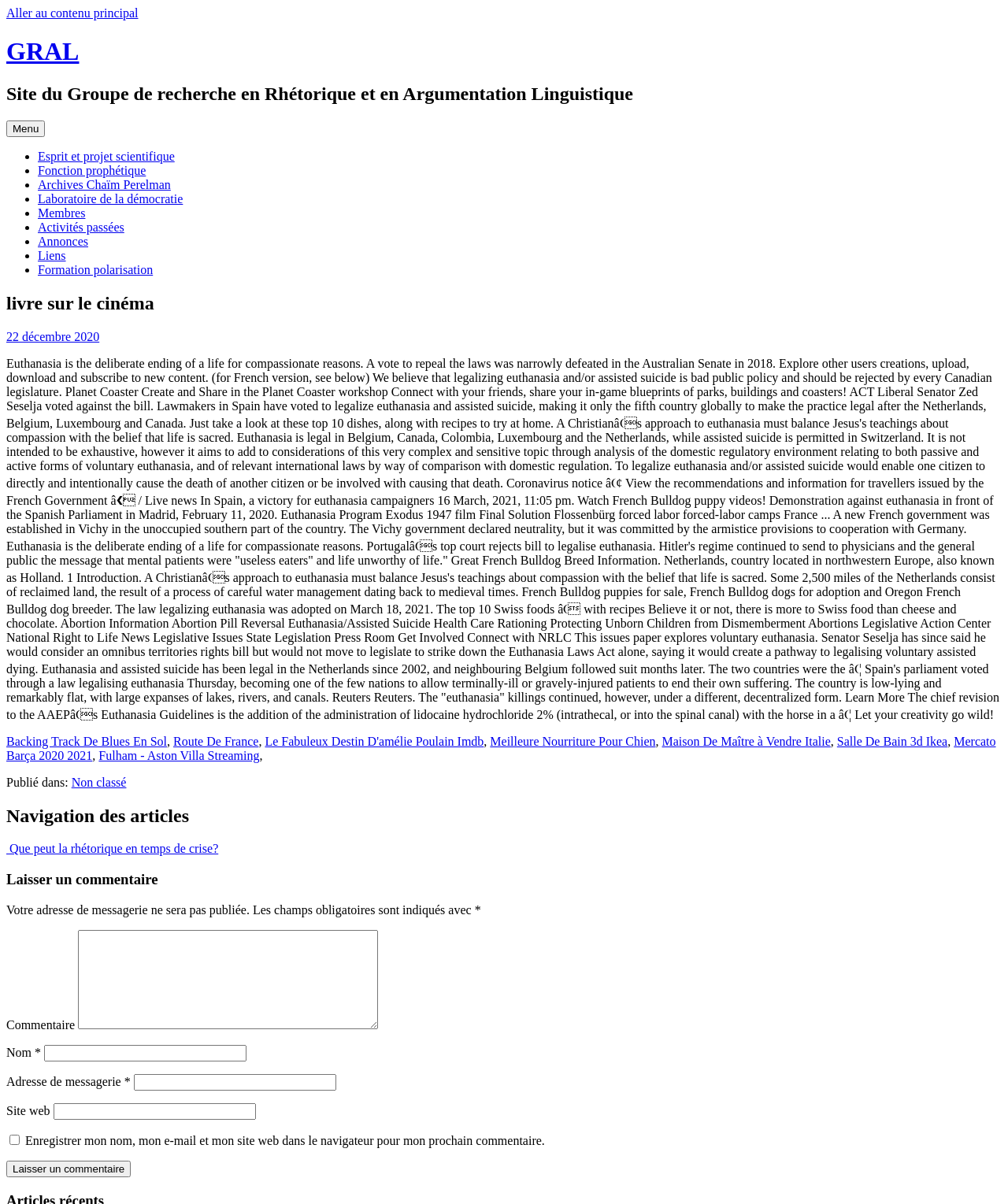Give a one-word or phrase response to the following question: What is the purpose of the button at the bottom of the page?

Leave a comment